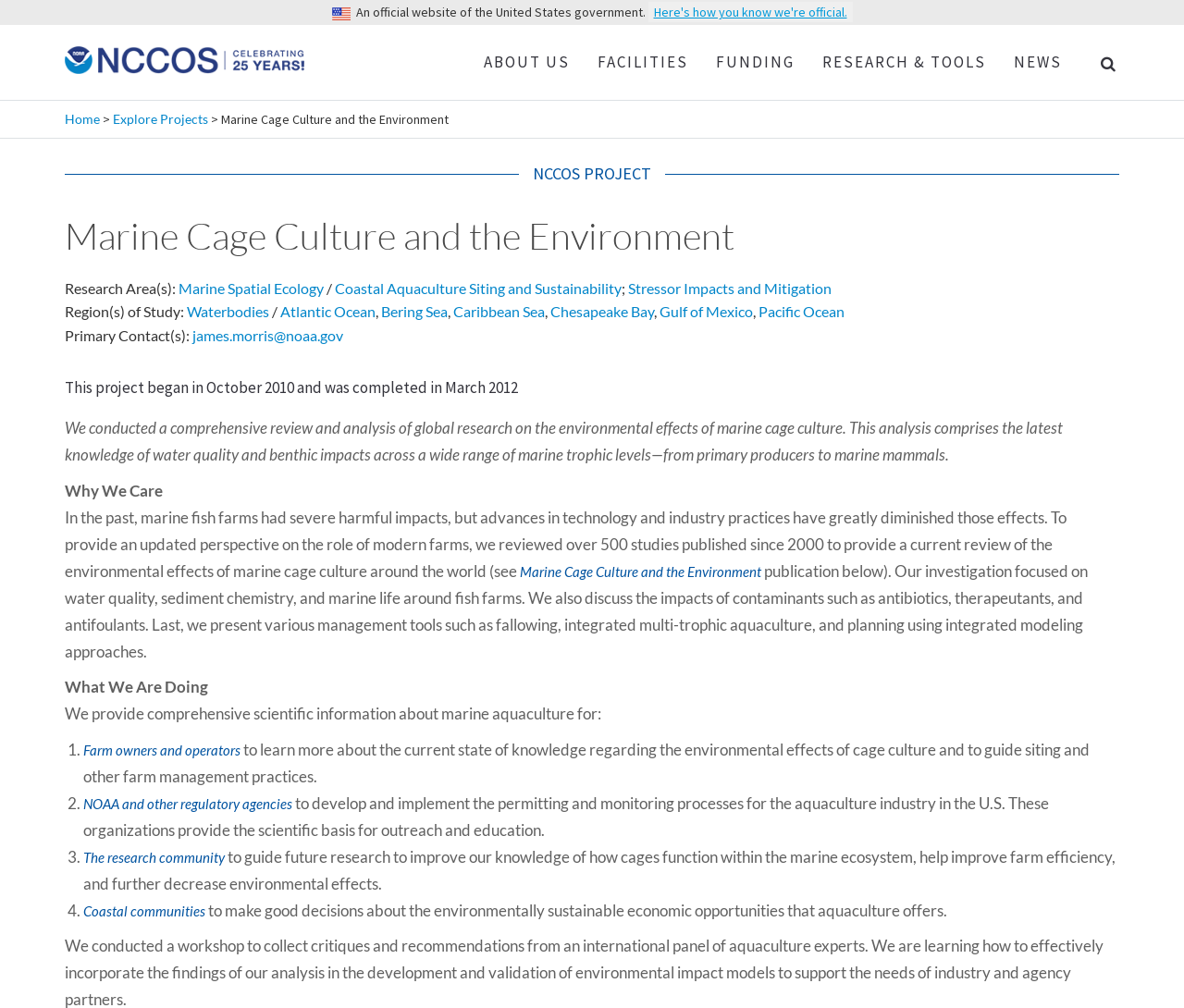Indicate the bounding box coordinates of the clickable region to achieve the following instruction: "Click on the 'FUNDING' link."

[0.593, 0.025, 0.683, 0.098]